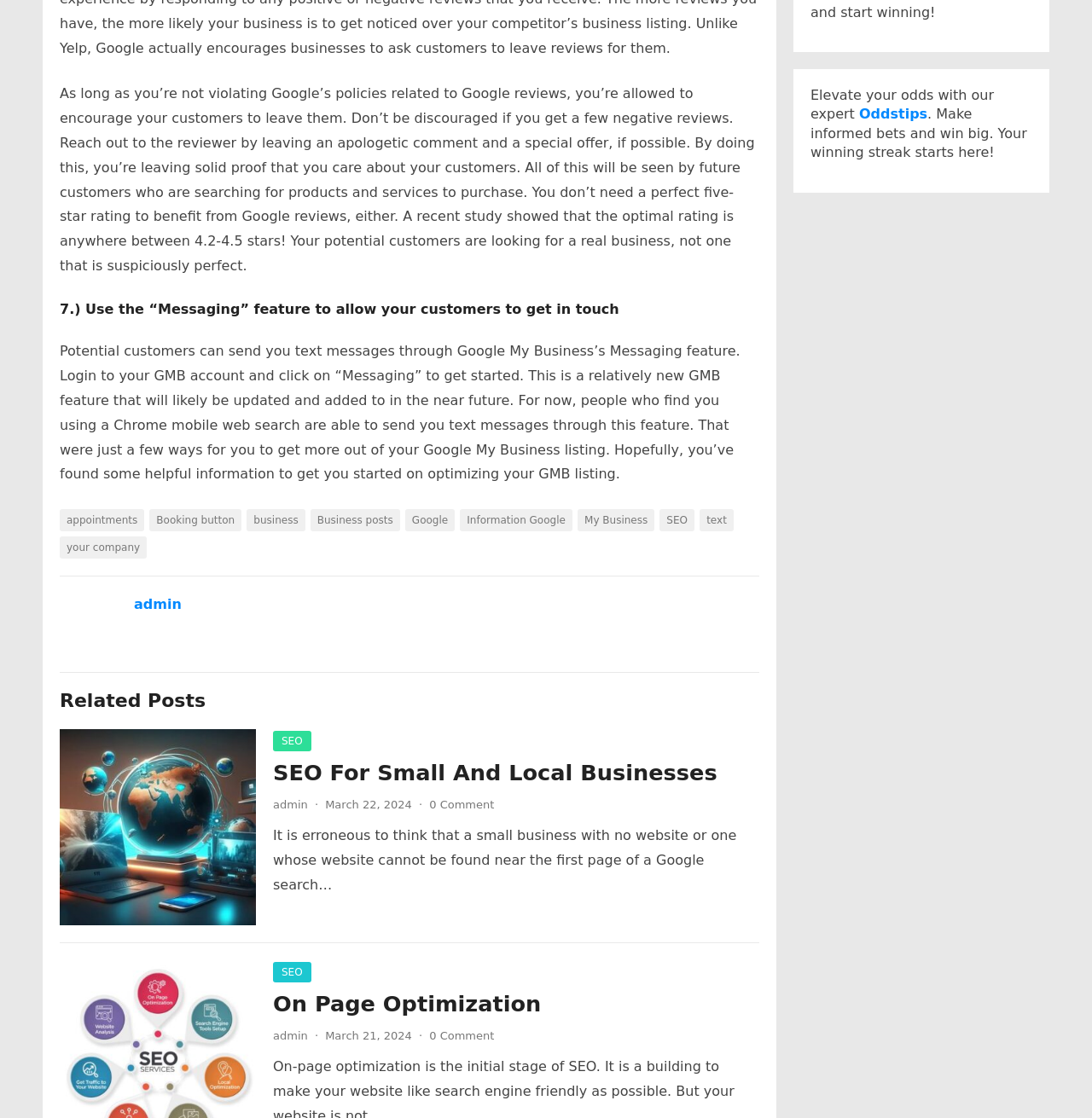Find the bounding box coordinates of the clickable area required to complete the following action: "View the 'ATM Heist at Cantonal Bank of Jura: 4th Target In Months' article".

None